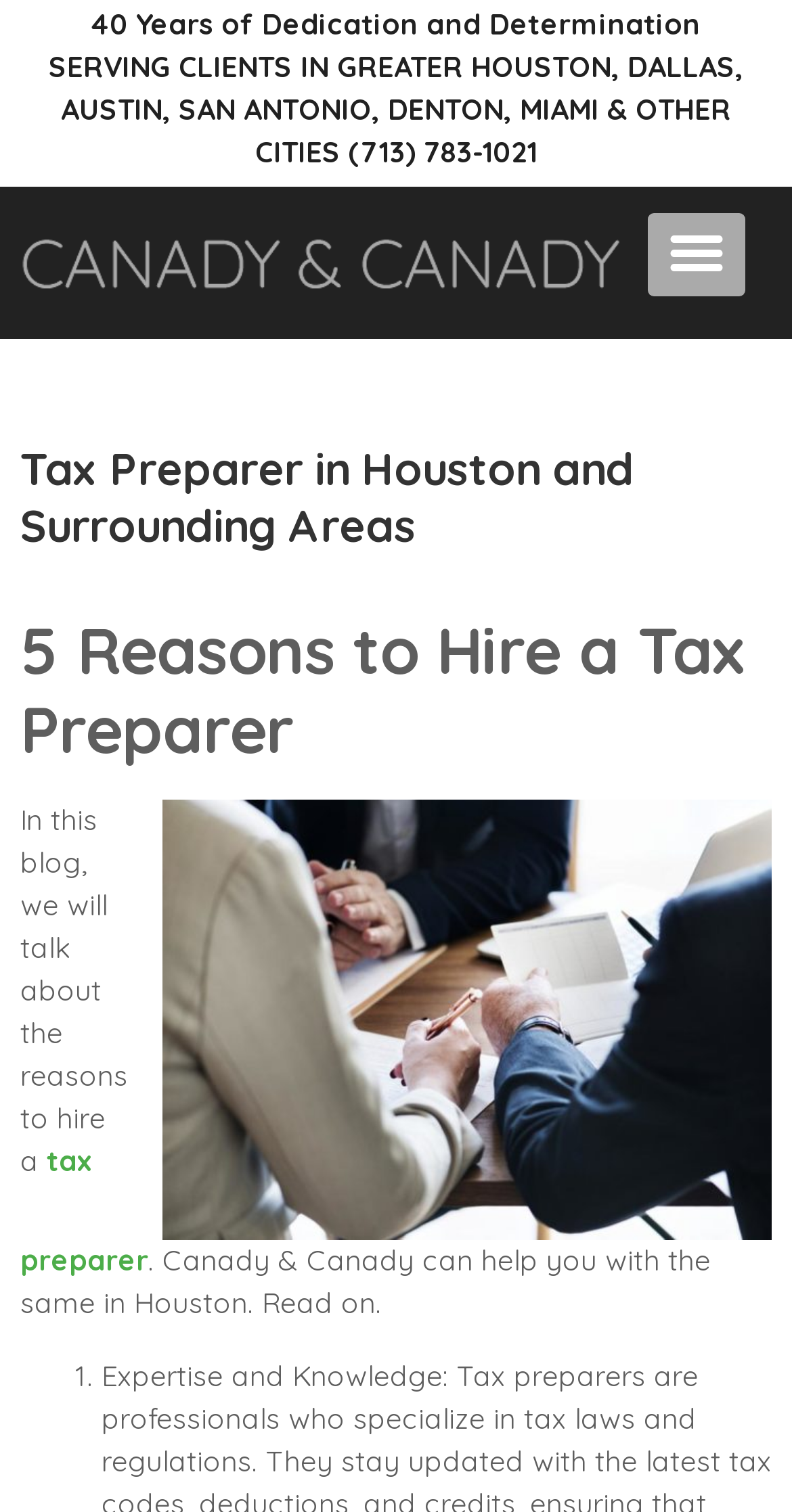What is the topic of the blog?
Please respond to the question with a detailed and well-explained answer.

I found the answer by reading the heading element '5 Reasons to Hire a Tax Preparer' which is located below the main heading, indicating it's a topic of discussion on the webpage.